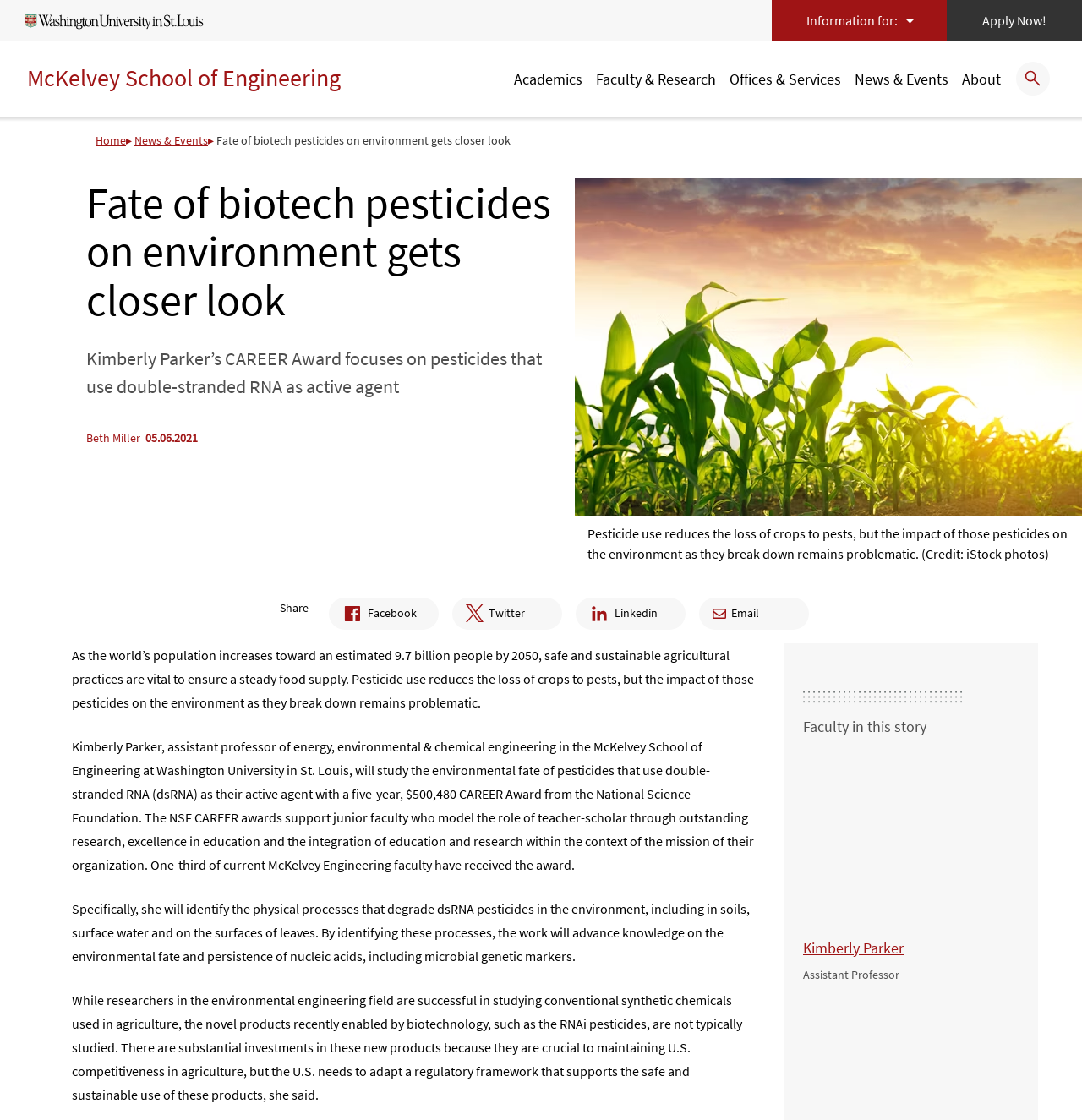What is the topic of Kimberly Parker's CAREER Award?
Please provide a comprehensive answer based on the contents of the image.

I found the answer by reading the second paragraph of the webpage, which states 'Kimberly Parker’s CAREER Award focuses on pesticides that use double-stranded RNA as active agent.' This indicates that the topic of her award is related to pesticides that use double-stranded RNA.